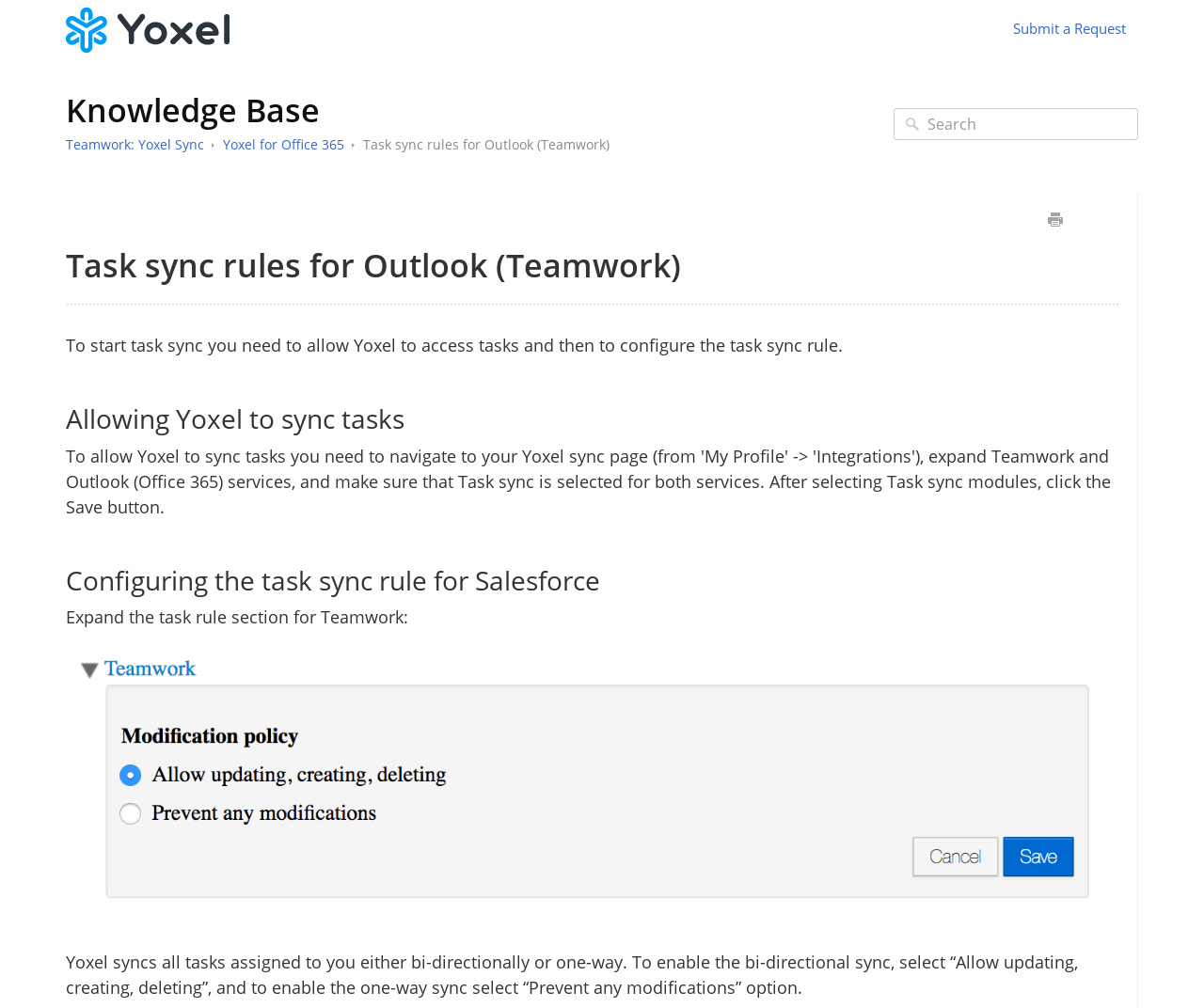Using the webpage screenshot, locate the HTML element that fits the following description and provide its bounding box: "Knowledge Base".

[0.055, 0.088, 0.266, 0.131]